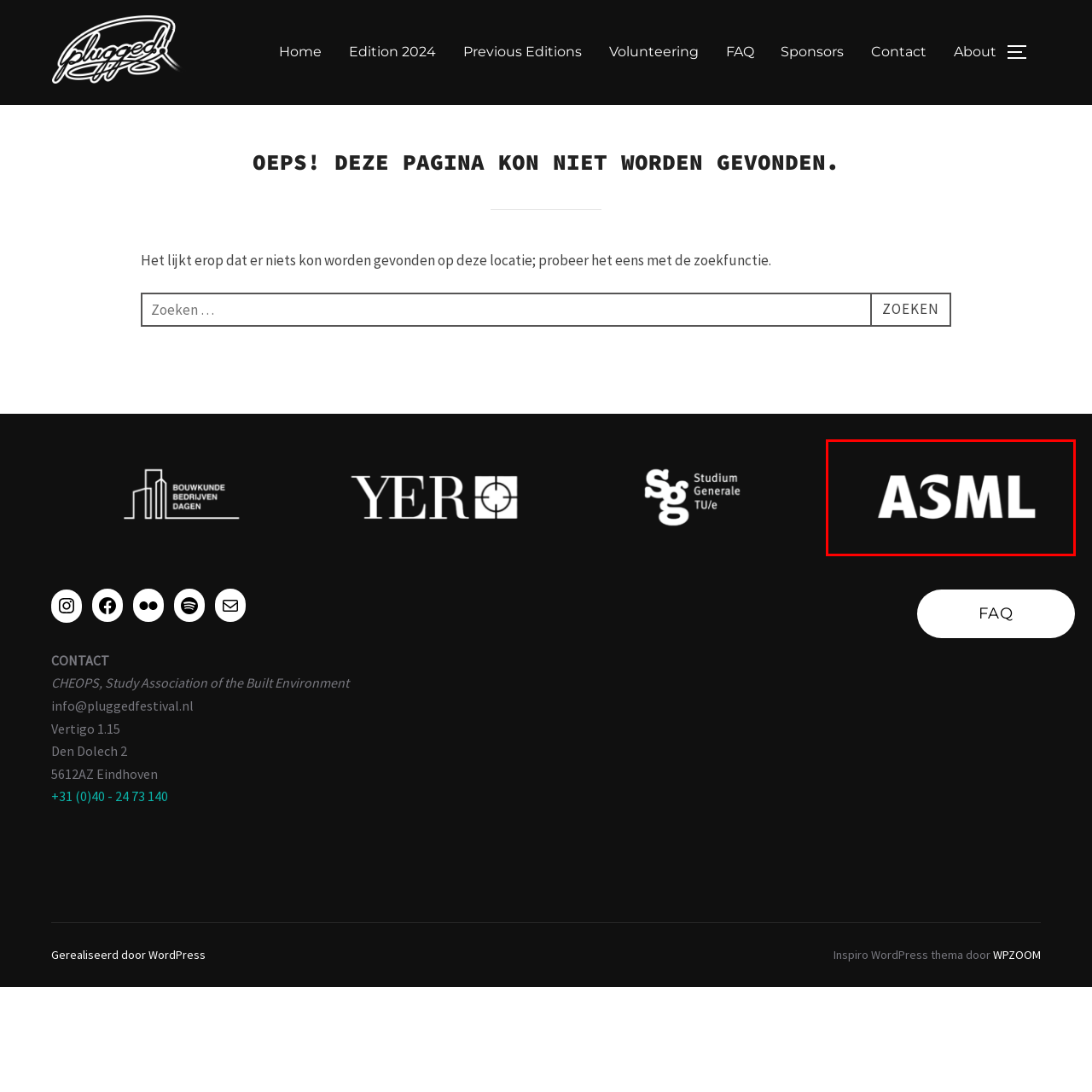View the image highlighted in red and provide one word or phrase: What industry does ASML operate in?

Semiconductor